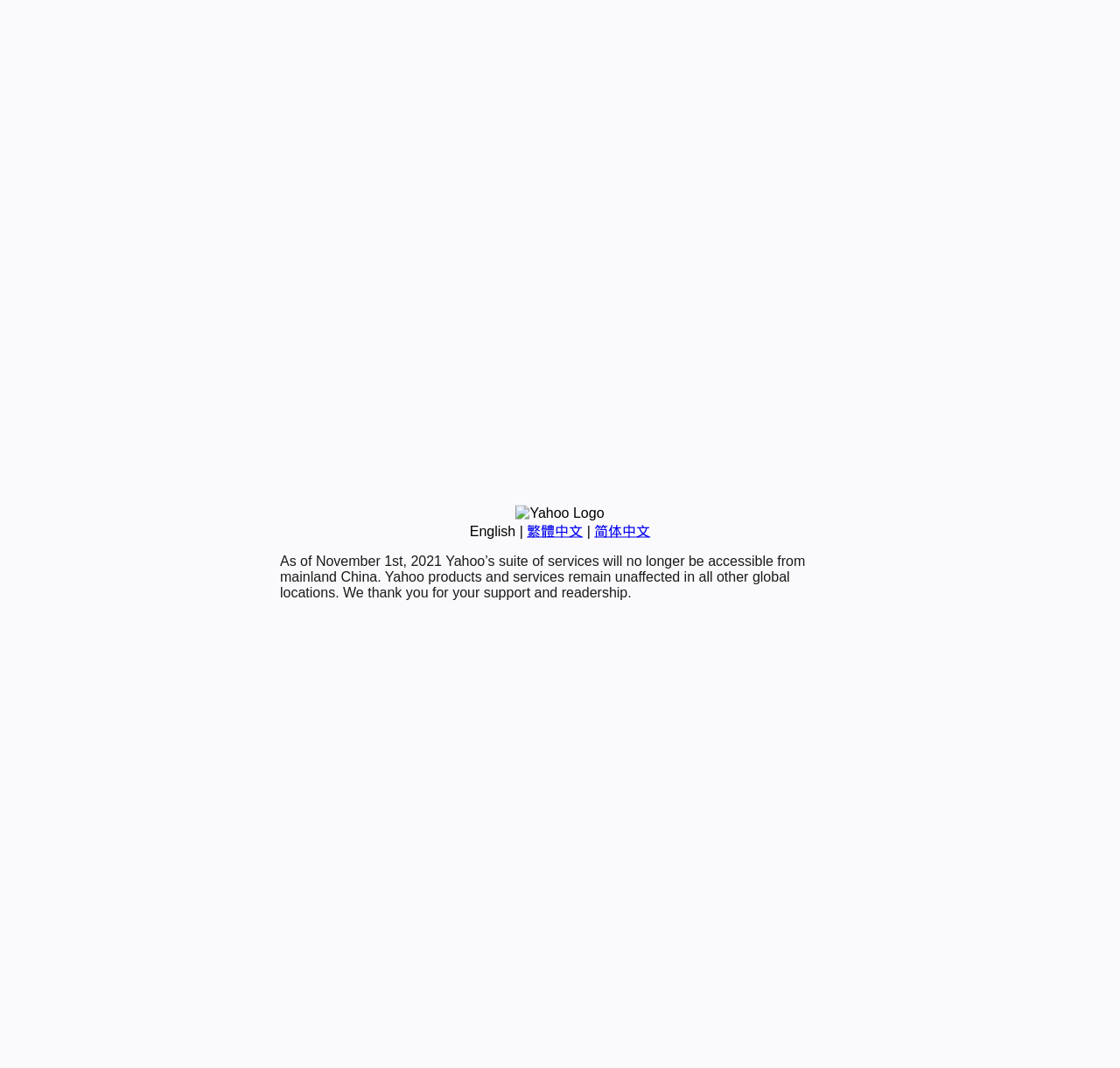Provide the bounding box coordinates of the UI element that matches the description: "简体中文".

[0.531, 0.49, 0.581, 0.504]